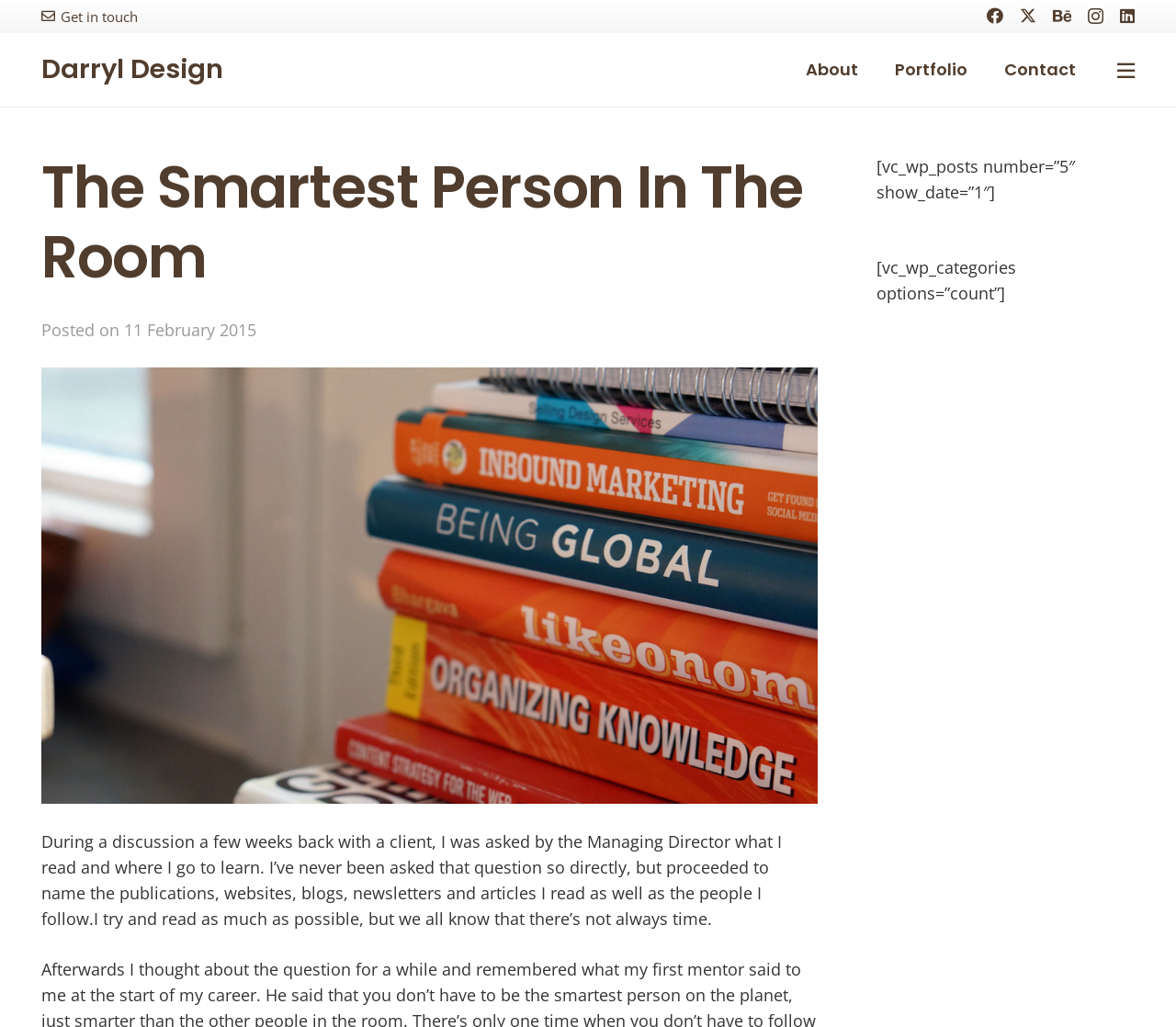Can you look at the image and give a comprehensive answer to the question:
How many social media links are there?

I counted the number of social media links by looking at the links with icons, which are Facebook, Twitter, Behance, Instagram, and LinkedIn.